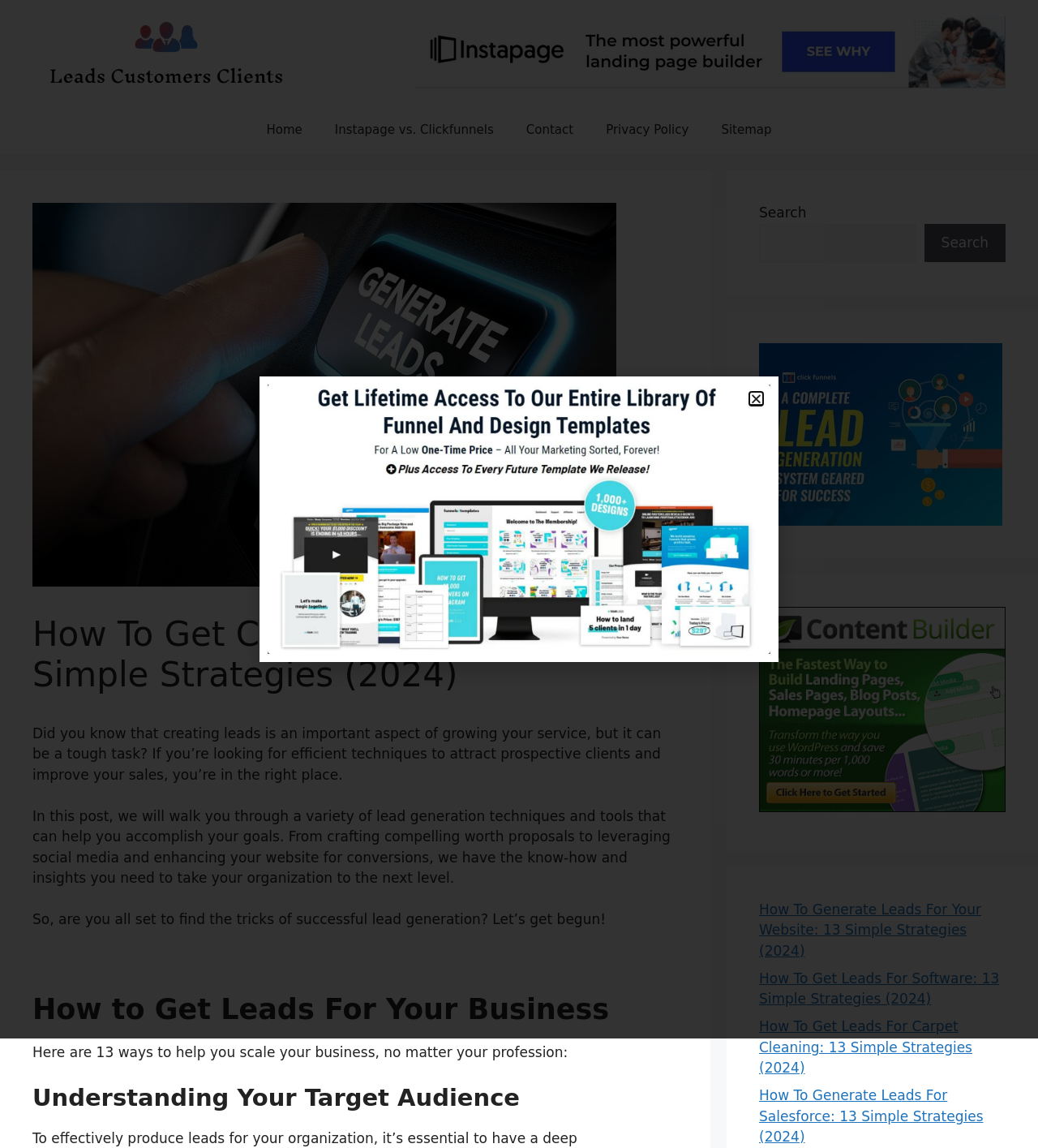Please study the image and answer the question comprehensively:
What is the title of the first section on this webpage?

The first section on the webpage has a heading 'How to Get Leads For Your Business', which suggests that this section is focused on discussing ways to generate leads for business.